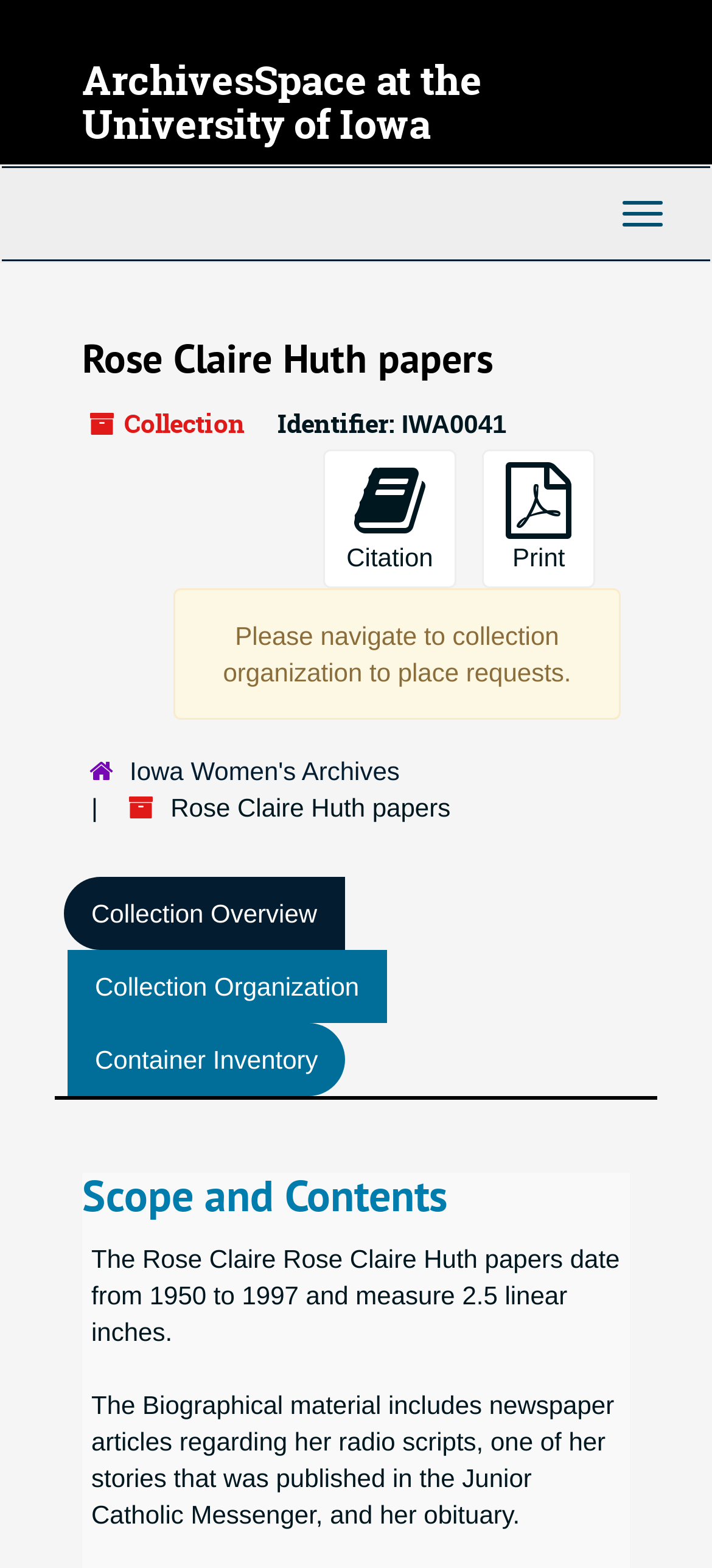Review the image closely and give a comprehensive answer to the question: What is the linear measurement of the Rose Claire Huth papers?

I found the linear measurement by reading the text in the 'Scope and Contents' section, which says 'The Rose Claire Rose Claire Huth papers date from 1950 to 1997 and measure 2.5 linear inches'.